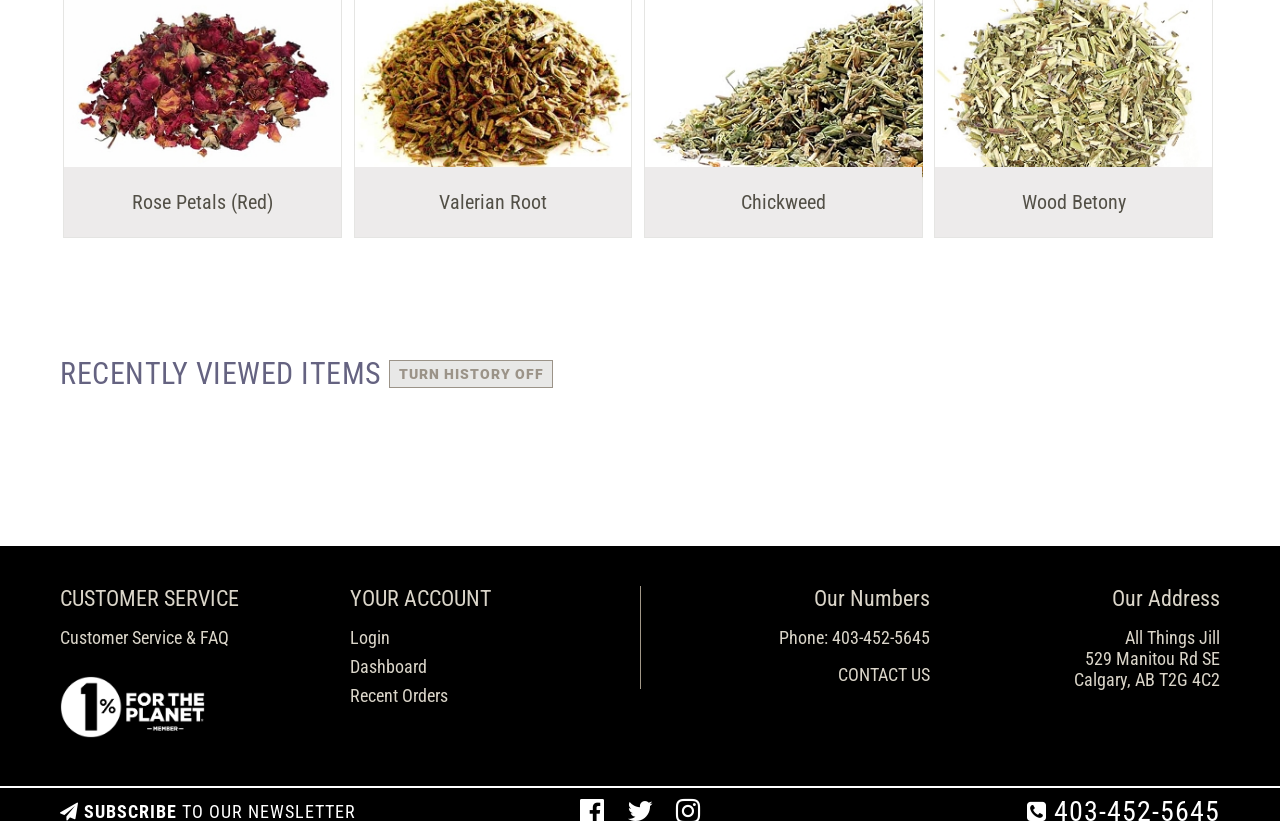Determine the bounding box coordinates for the clickable element to execute this instruction: "Turn off recently viewed items history". Provide the coordinates as four float numbers between 0 and 1, i.e., [left, top, right, bottom].

[0.304, 0.438, 0.432, 0.472]